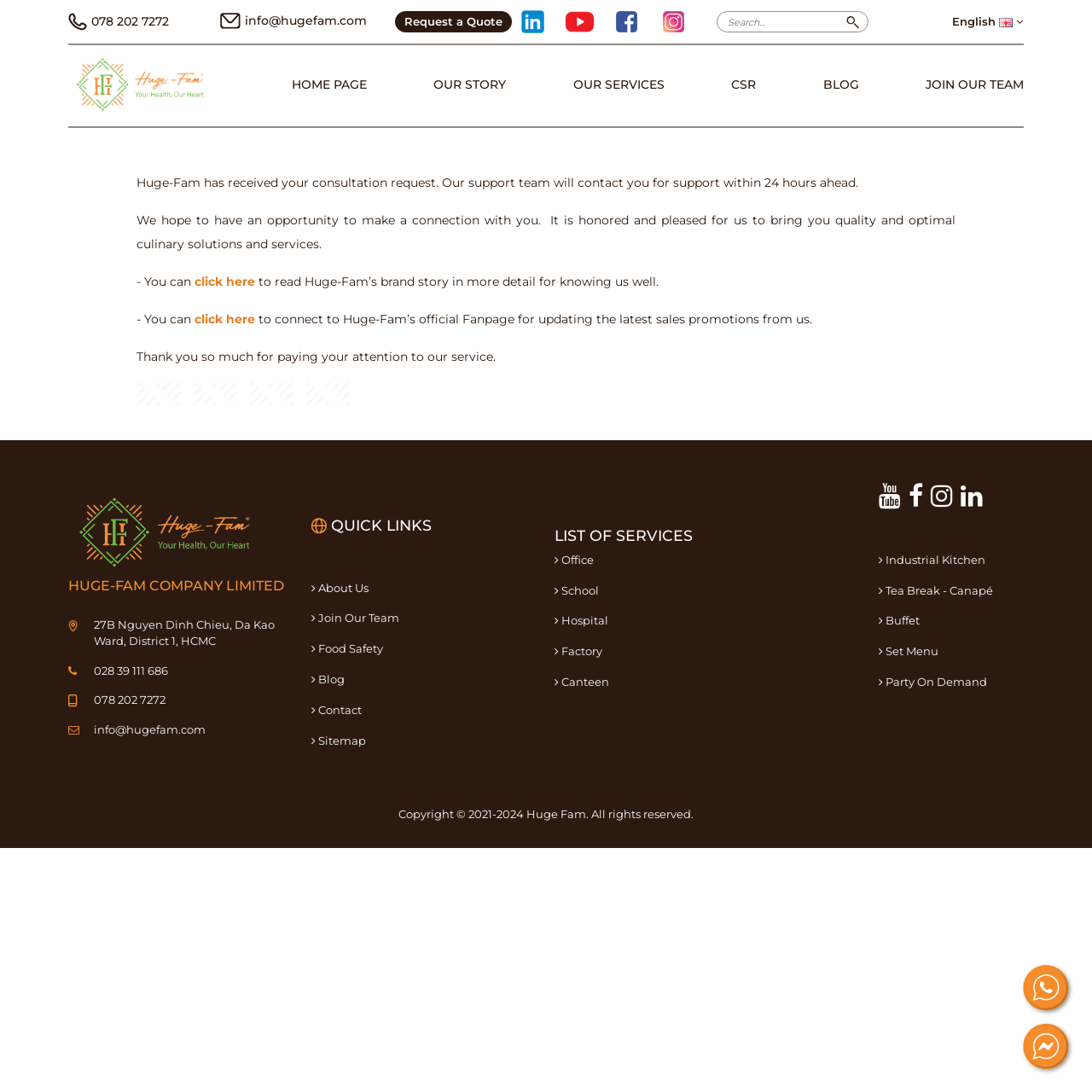Construct a thorough caption encompassing all aspects of the webpage.

This webpage is a response page for a consultation request for buffet services. At the top, there is a phone number "078 202 7272" and an email address "info@hugefam.com" with corresponding icons. Below them, there is a "Request a Quote" button and social media links to YouTube, Facebook, and Instagram.

On the left side, there is a search bar with a search icon. Below the search bar, there is a language selection button with an English flag icon. 

The main content of the page is a message thanking the user for their consultation request and informing them that the support team will contact them within 24 hours. There are also two paragraphs of text describing the company's services and inviting the user to read more about the company's brand story and connect with their official fan page.

Below the main content, there are several links to different pages, including the home page, our story, our services, CSR, blog, and join our team. 

At the bottom of the page, there is a section with the company's address, phone number, and email address. There is also a section with quick links to about us, join our team, food safety, blog, contact, and sitemap. 

On the right side, there is a list of services provided by the company, including office, school, hospital, factory, canteen, industrial kitchen, tea break - canapé, buffet, set menu, and party on demand.

Finally, at the very bottom of the page, there is a copyright notice and a statement that all rights are reserved. There are also two phone icons on the bottom right corner.